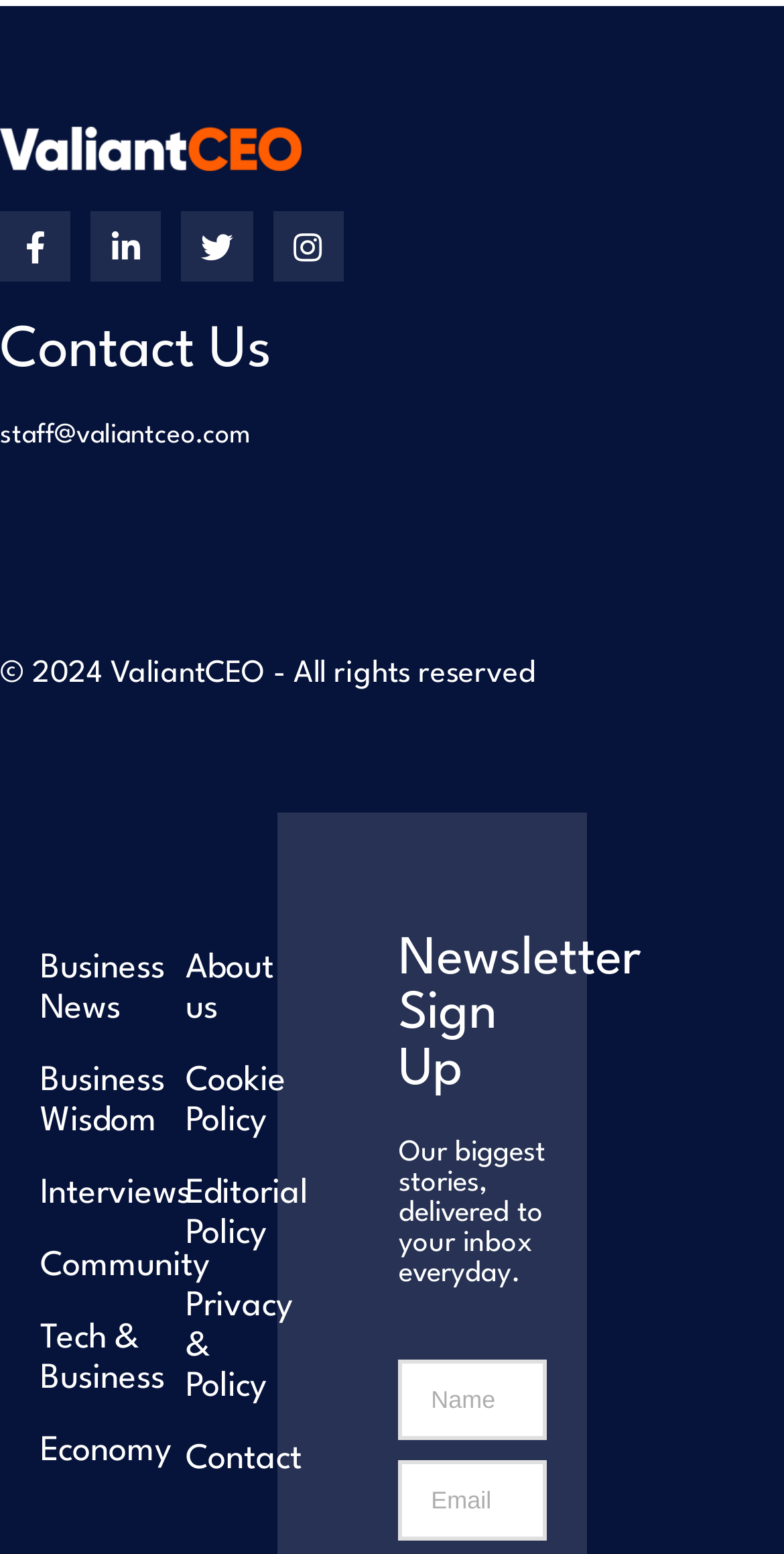Locate the bounding box coordinates of the clickable part needed for the task: "Click on the logo".

None